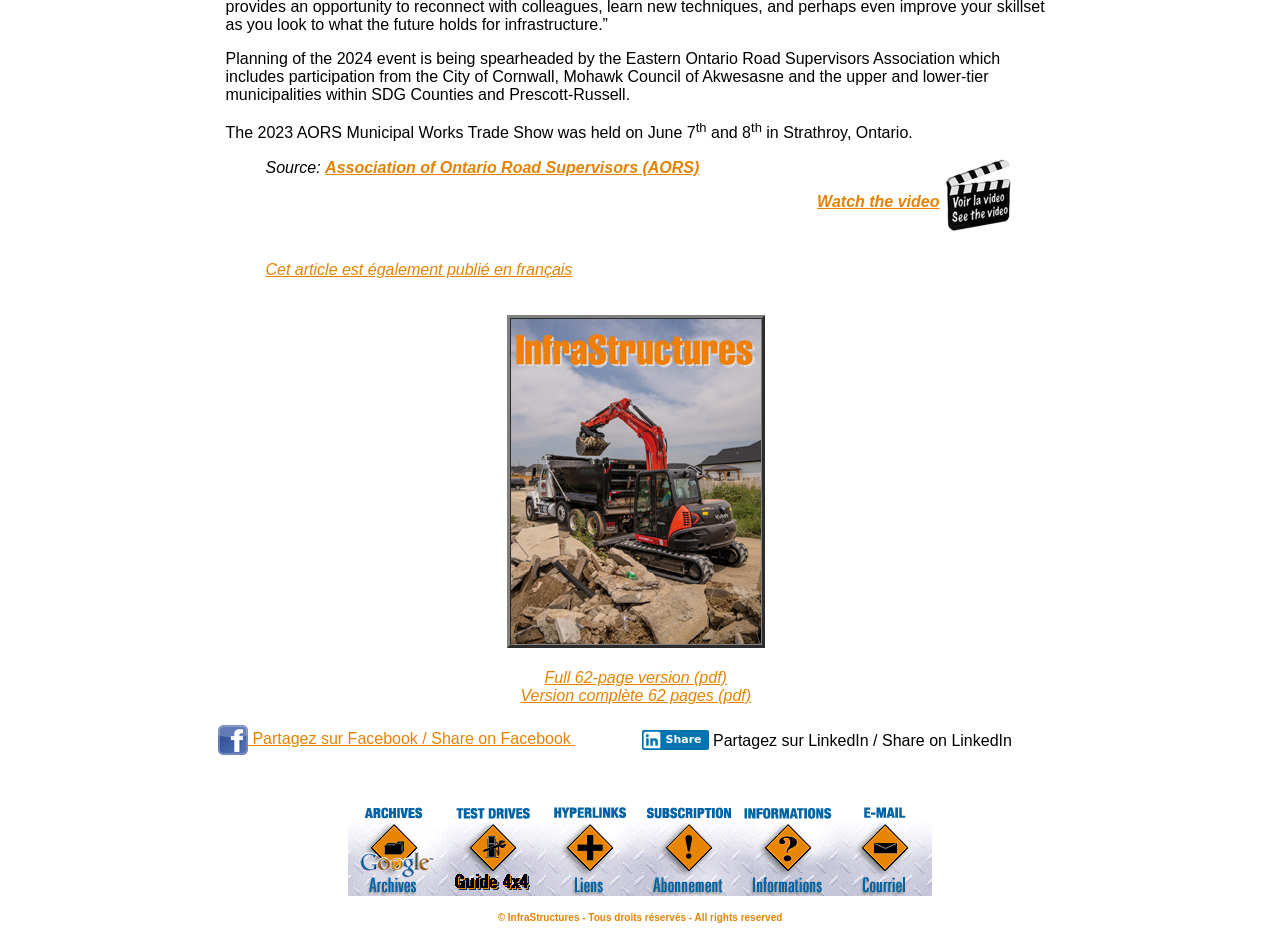Use a single word or phrase to answer the question: What is the language of the article also published in?

French